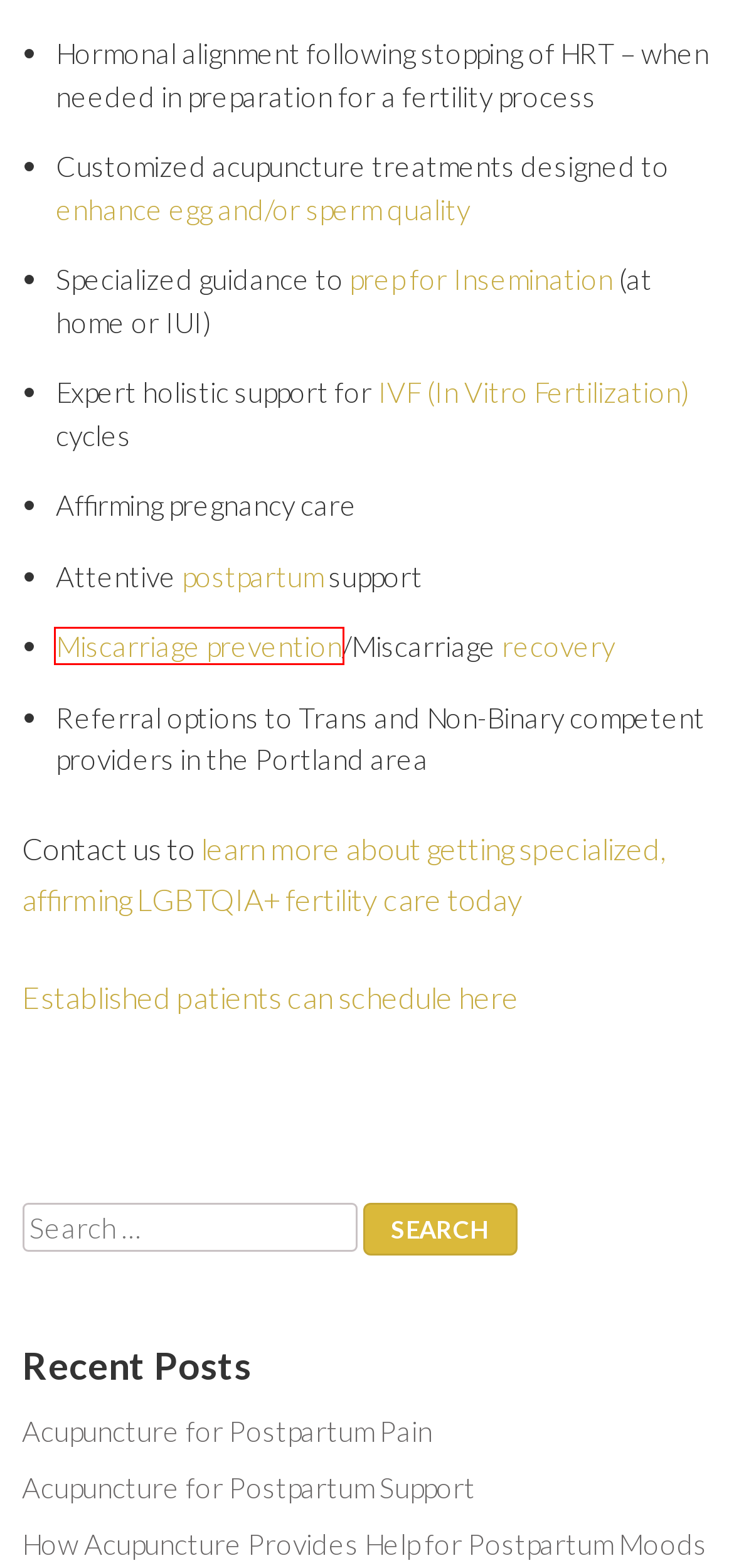You are given a screenshot of a webpage with a red rectangle bounding box. Choose the best webpage description that matches the new webpage after clicking the element in the bounding box. Here are the candidates:
A. Acupuncture For Postpartum Pain | Portland Acupuncture Studio
B. How Acupuncture Provides Help For Postpartum Moods | Portland Acupuncture Studio
C. Can Acupuncture Help Postpartum Depression? | Portland Acupuncture Studio
D. How Can I Improve My Egg Quality? | Portland Acupuncture Studio
E. Taking Advantage Of IVF Acupuncture In Portland | Portland Acupuncture Studio
F. Your Answer To The Question: Can Acupuncture Prevent Miscarriage? | Portland Acupuncture Studio
G. How To Increase Sperm Volume And Chances Of Conception | Portland Acupuncture Studio
H. Synergy Women's Health Care | Portland, OR

F